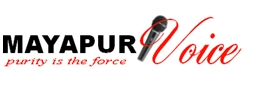Deliver an in-depth description of the image, highlighting major points.

The image features the logo of "Mayapur Voice," a platform emphasizing purity as its core value, depicted through the tagline "purity is the force." The design showcases the name in bold, black letters, with "Voice" highlighted in a vibrant red font, complemented by an image of a microphone, symbolizing communication and expression. This logo likely represents a publication or organization focused on sharing knowledge, spirituality, and cultural insights from Mayapur.